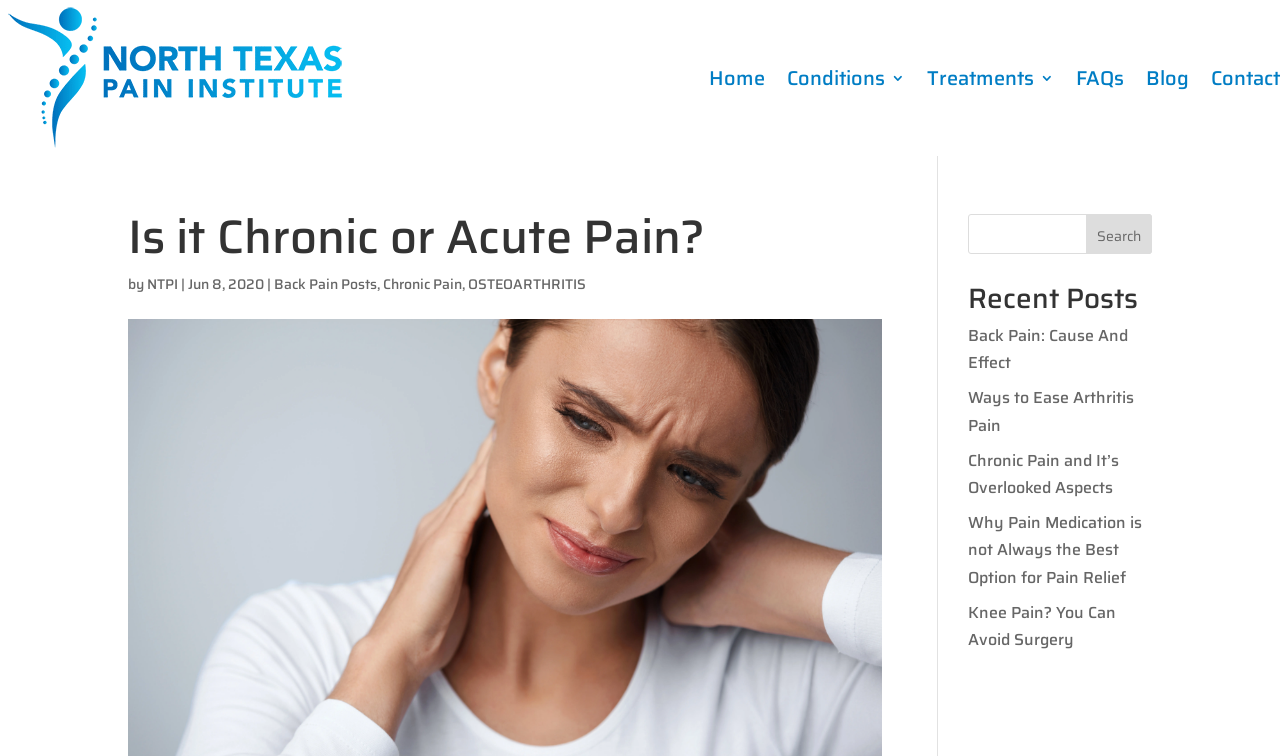Please identify the webpage's heading and generate its text content.

Is it Chronic or Acute Pain?